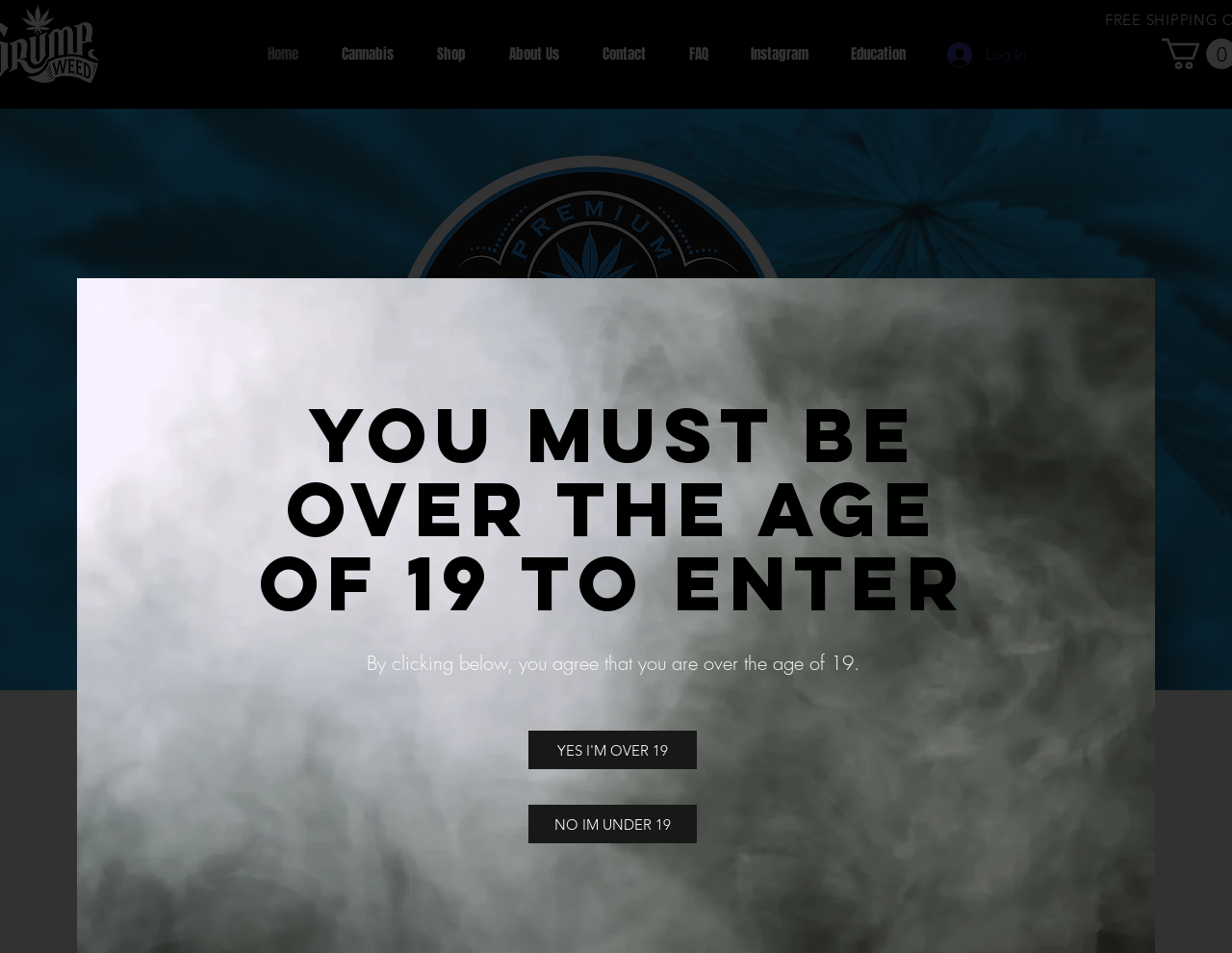How many navigation links are there?
Using the information from the image, provide a comprehensive answer to the question.

I counted the number of link elements under the navigation element, which are 'Home', 'Cannabis', 'Shop', 'About Us', 'Contact', 'FAQ', 'Instagram', and 'Education'.